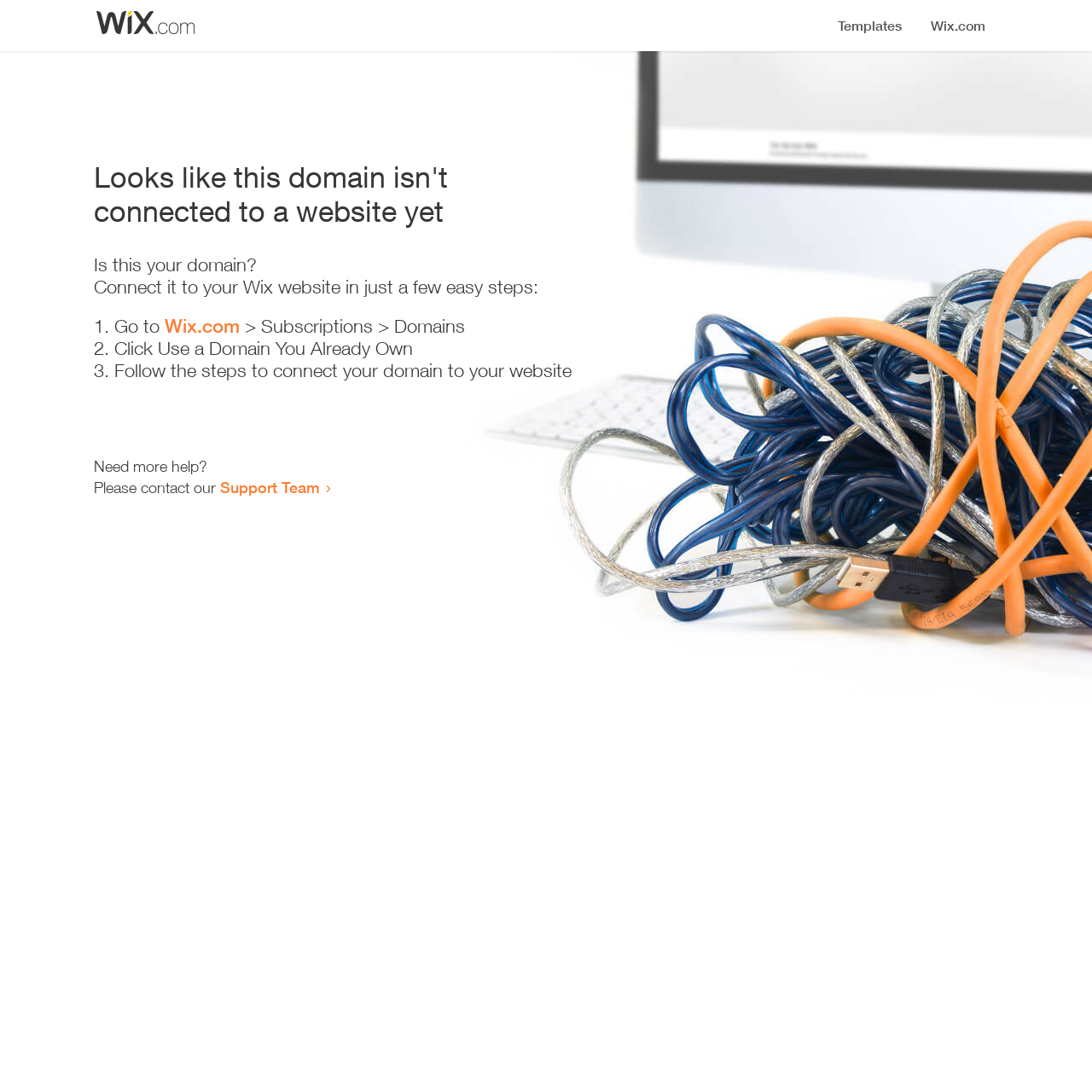Examine the image and give a thorough answer to the following question:
How many steps are required to connect the domain to a website?

The webpage provides a list of steps to connect the domain to a website, which includes 3 list markers, indicating that 3 steps are required.